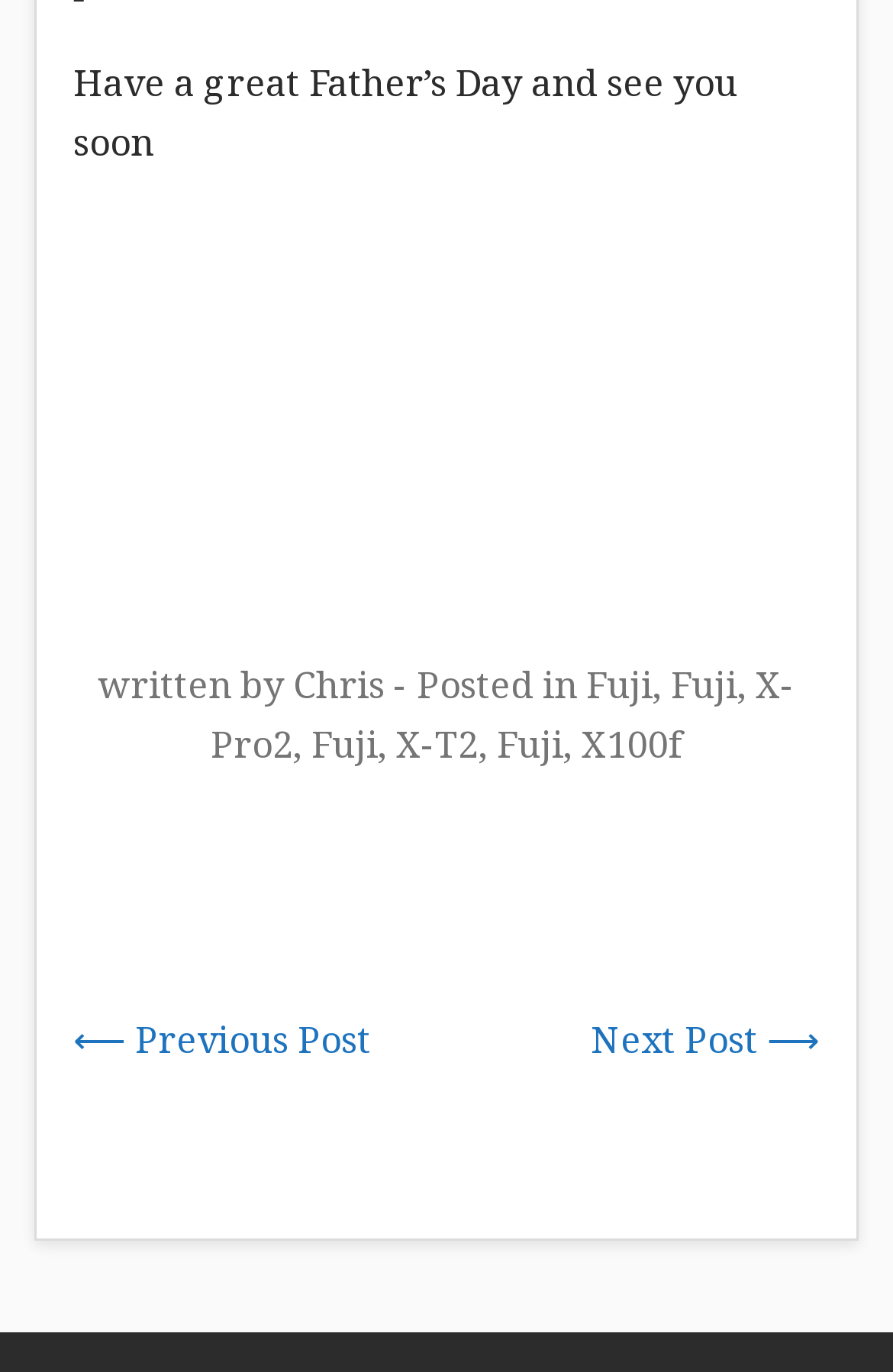What is the purpose of the links at the bottom of the webpage?
Using the information from the image, give a concise answer in one word or a short phrase.

Navigation